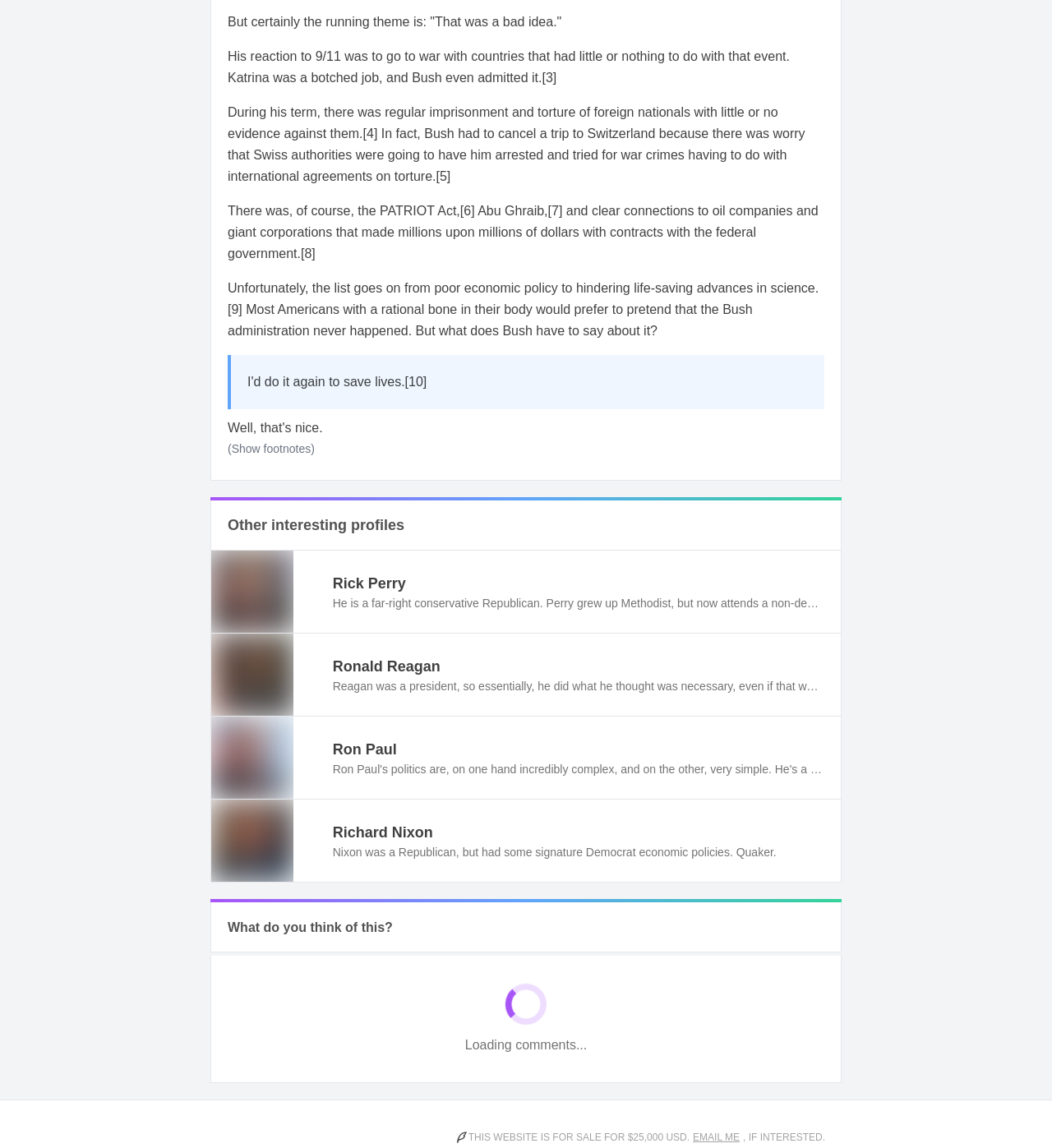Determine the bounding box coordinates of the clickable area required to perform the following instruction: "Read the 'Columns' section". The coordinates should be represented as four float numbers between 0 and 1: [left, top, right, bottom].

None